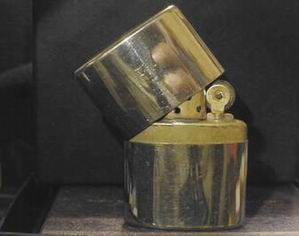Provide a brief response in the form of a single word or phrase:
What does the Zippo lighter symbolize?

Craftsmanship and durability